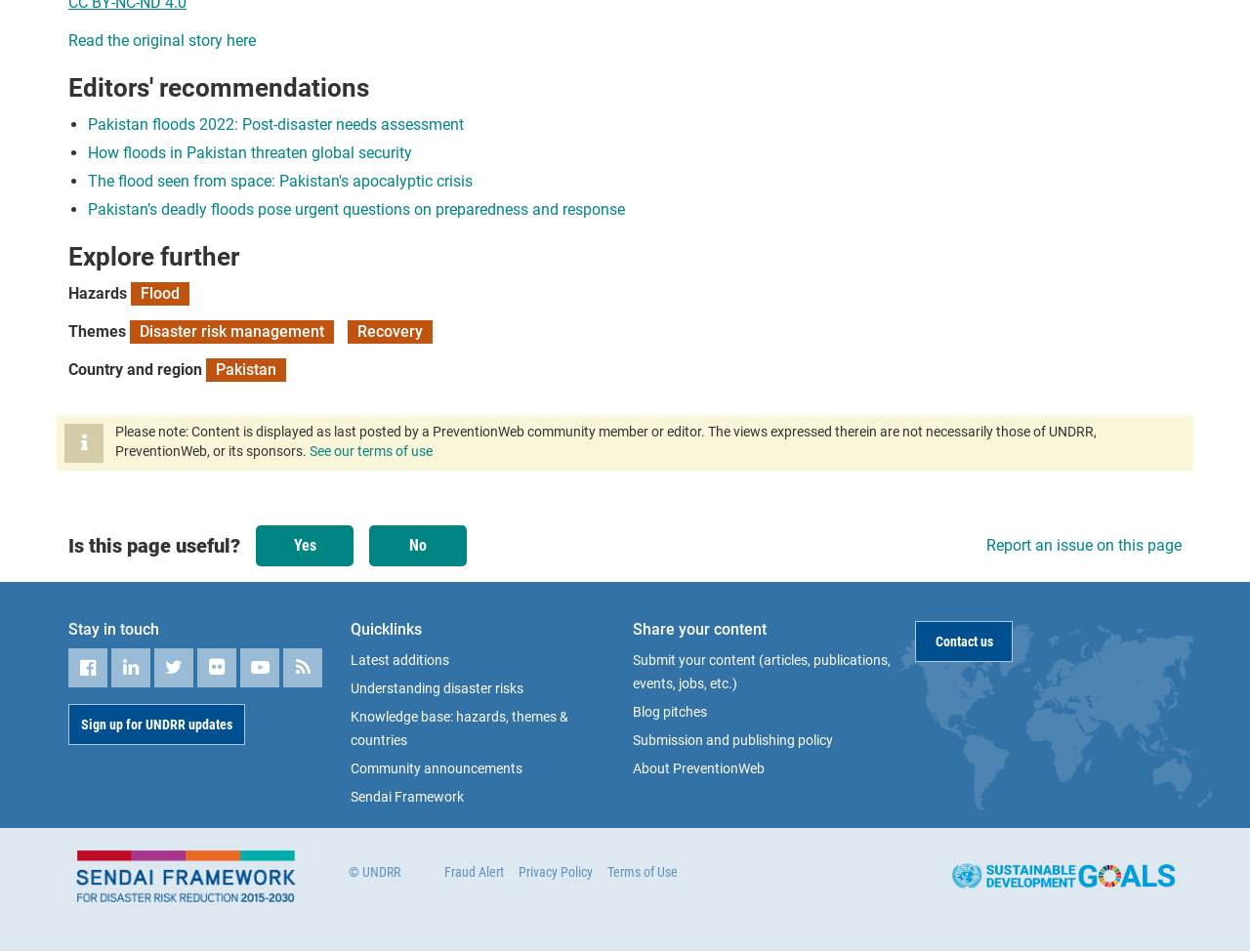Reply to the question with a brief word or phrase: How many links are there under the 'Explore further' section?

6